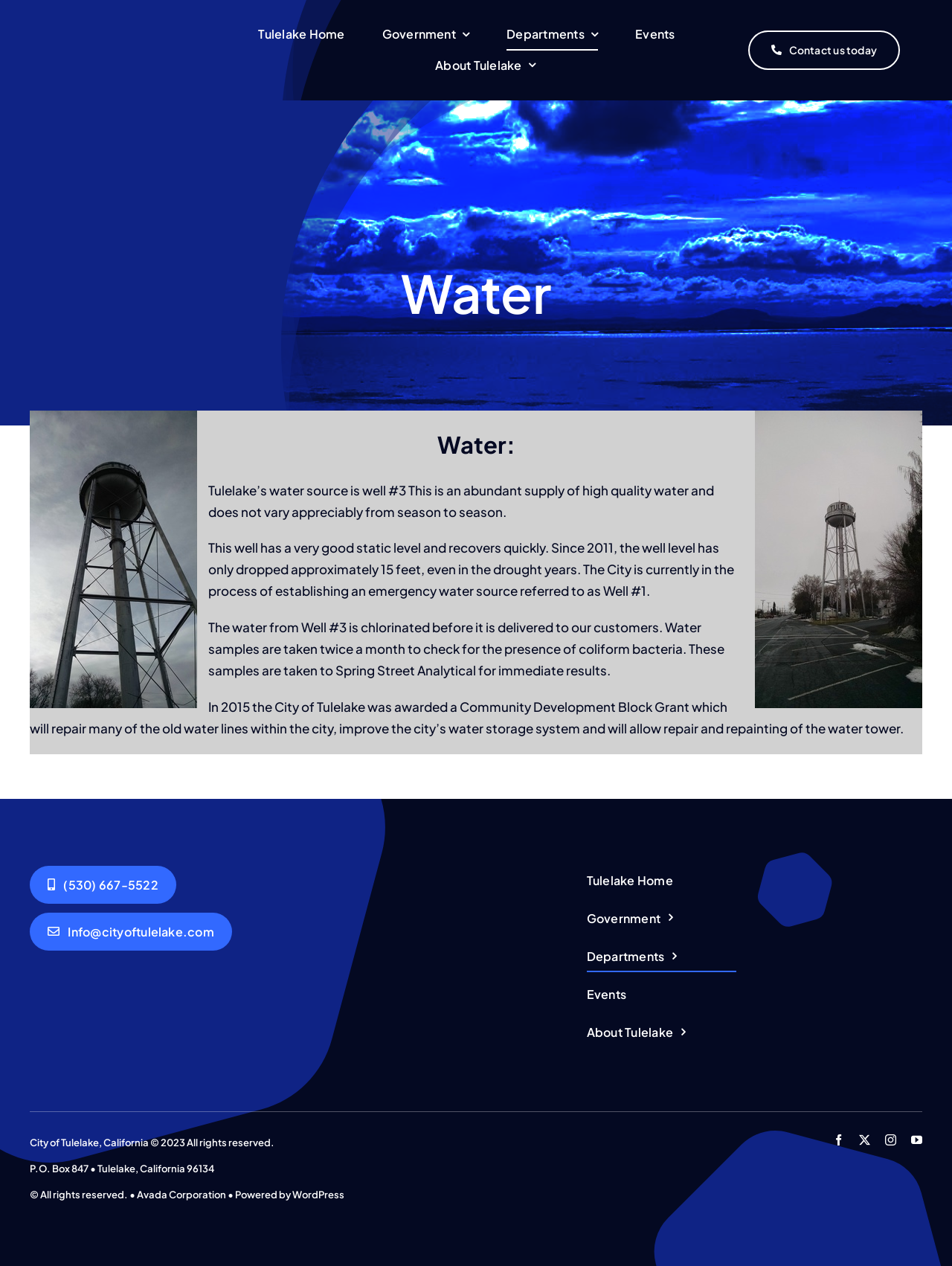Determine the bounding box coordinates for the UI element with the following description: "Government". The coordinates should be four float numbers between 0 and 1, represented as [left, top, right, bottom].

[0.401, 0.015, 0.493, 0.04]